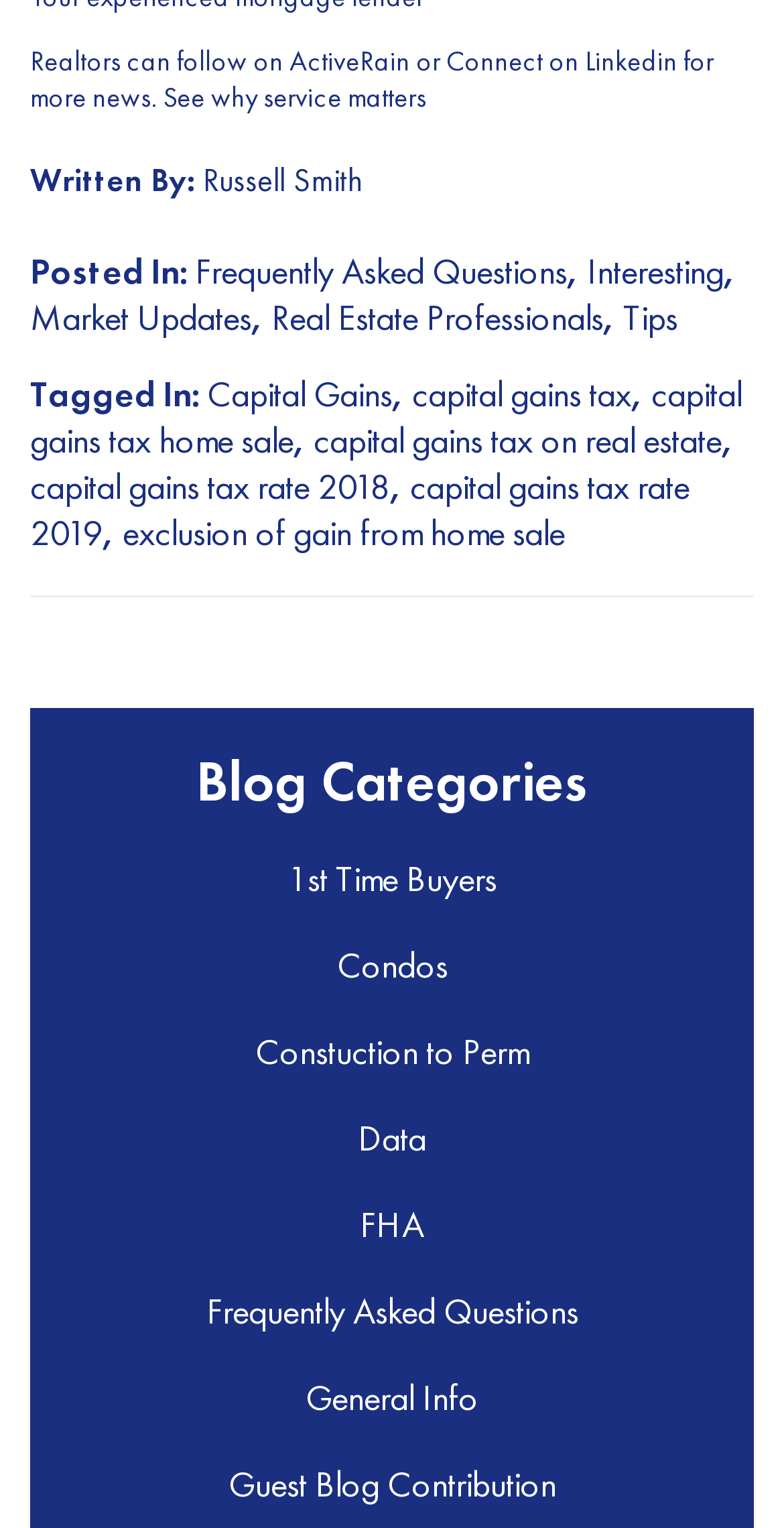Could you highlight the region that needs to be clicked to execute the instruction: "Read more about Frequently Asked Questions"?

[0.249, 0.162, 0.723, 0.192]